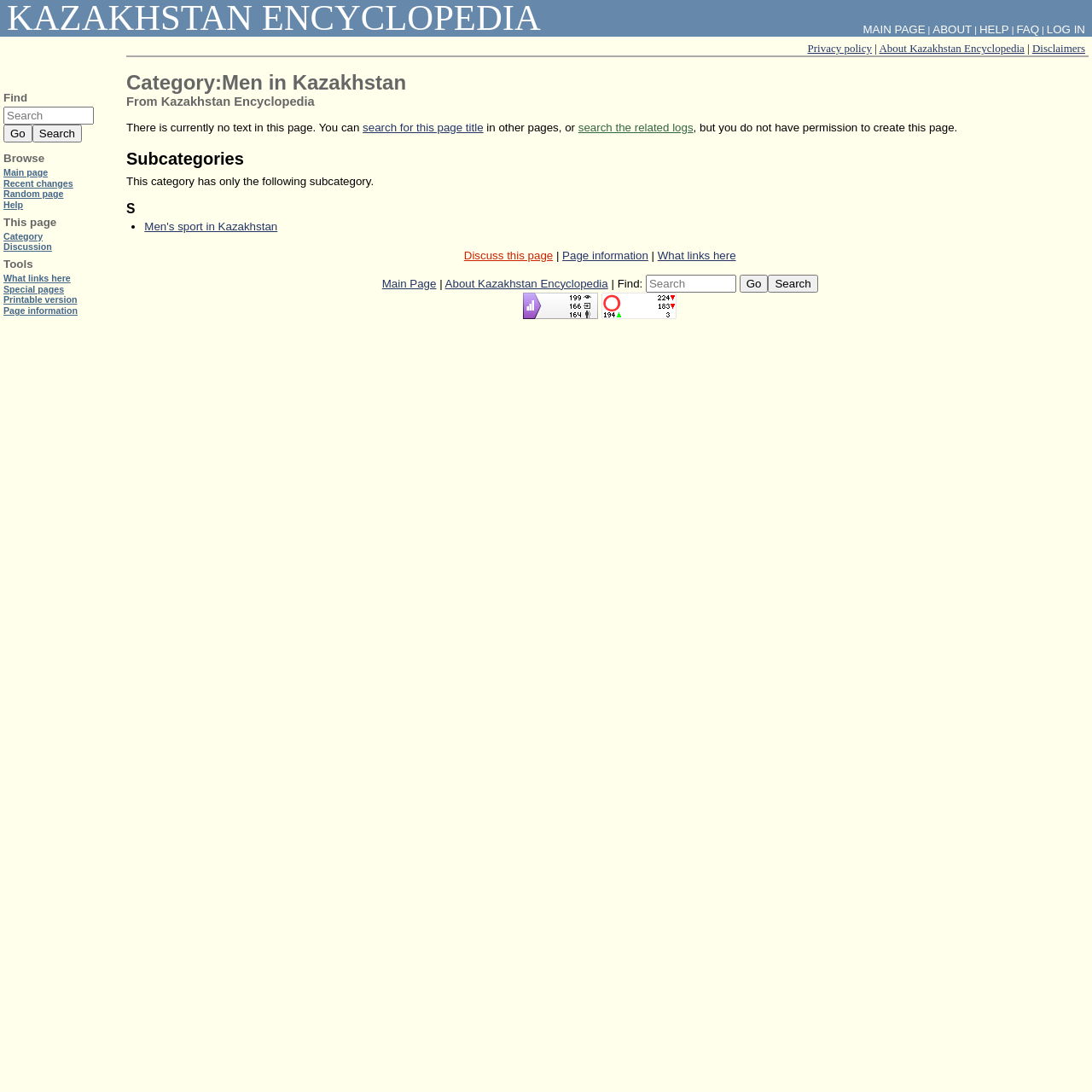Pinpoint the bounding box coordinates of the element that must be clicked to accomplish the following instruction: "View page information". The coordinates should be in the format of four float numbers between 0 and 1, i.e., [left, top, right, bottom].

[0.515, 0.228, 0.594, 0.239]